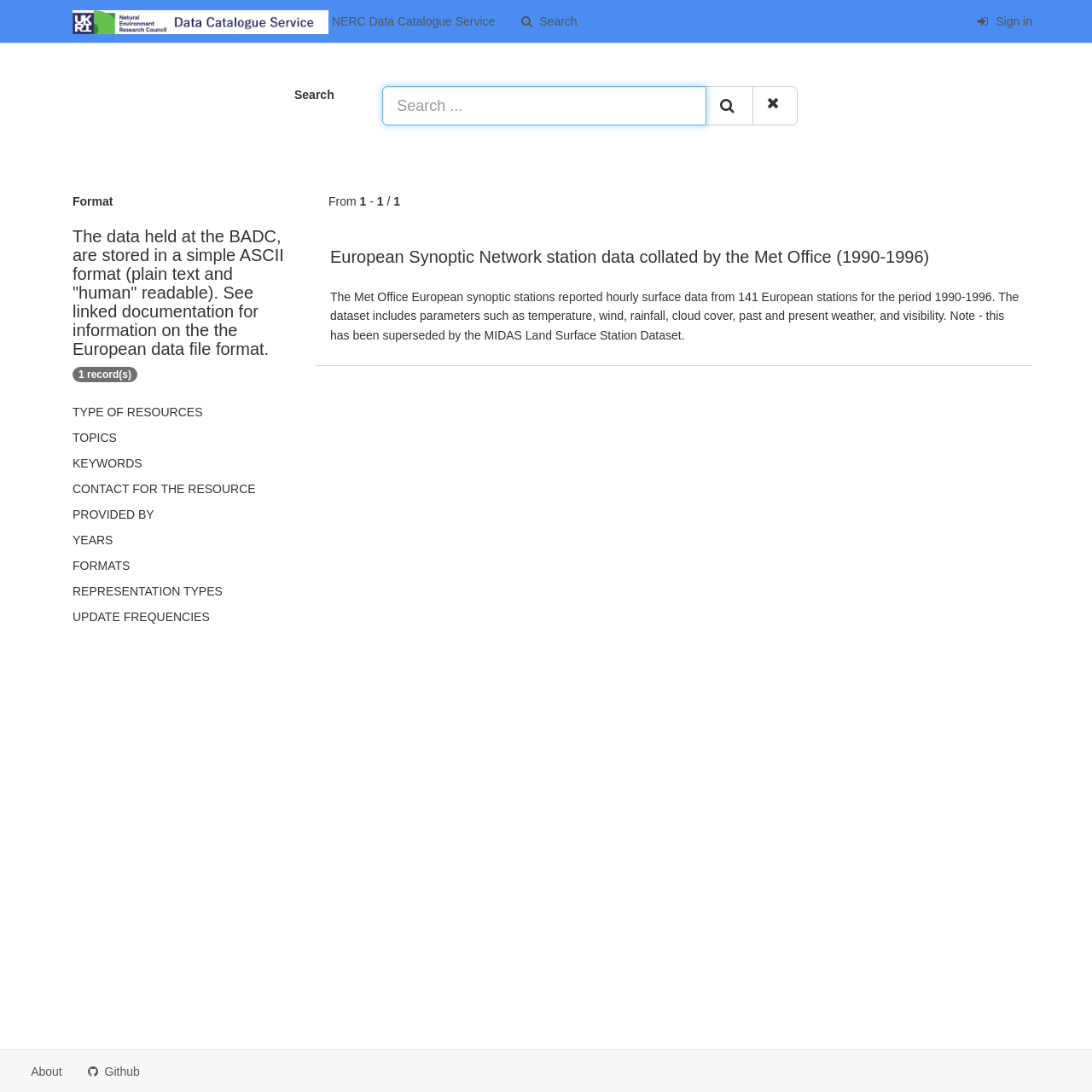Please identify the bounding box coordinates of the clickable region that I should interact with to perform the following instruction: "Log in". The coordinates should be expressed as four float numbers between 0 and 1, i.e., [left, top, right, bottom].

None